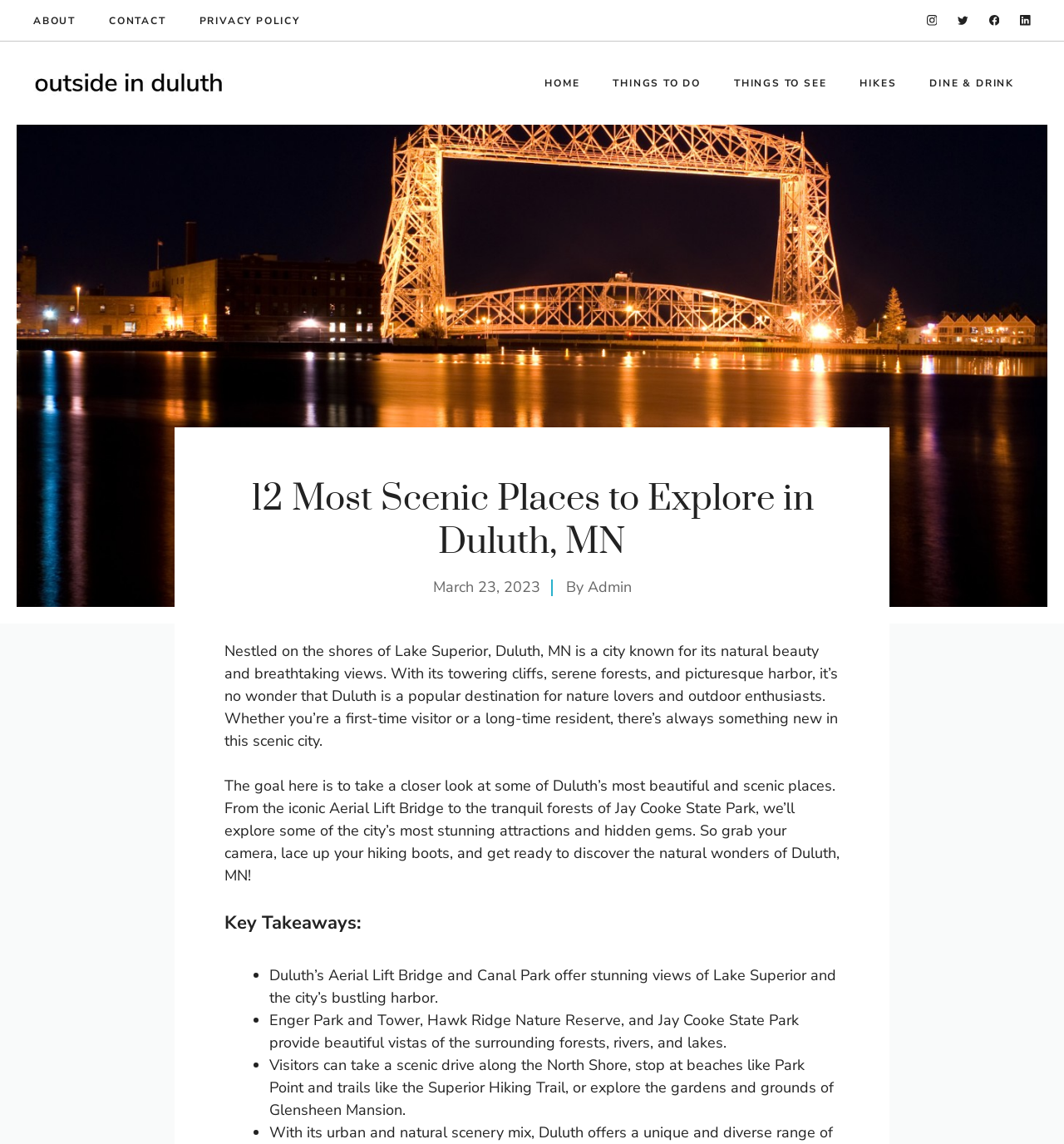What is the name of the bridge mentioned in the text?
Provide a detailed answer to the question, using the image to inform your response.

I determined the answer by reading the text 'From the iconic Aerial Lift Bridge to the tranquil forests of Jay Cooke State Park, we’ll explore some of the city’s most stunning attractions and hidden gems.' which mentions the name of the bridge as Aerial Lift Bridge.